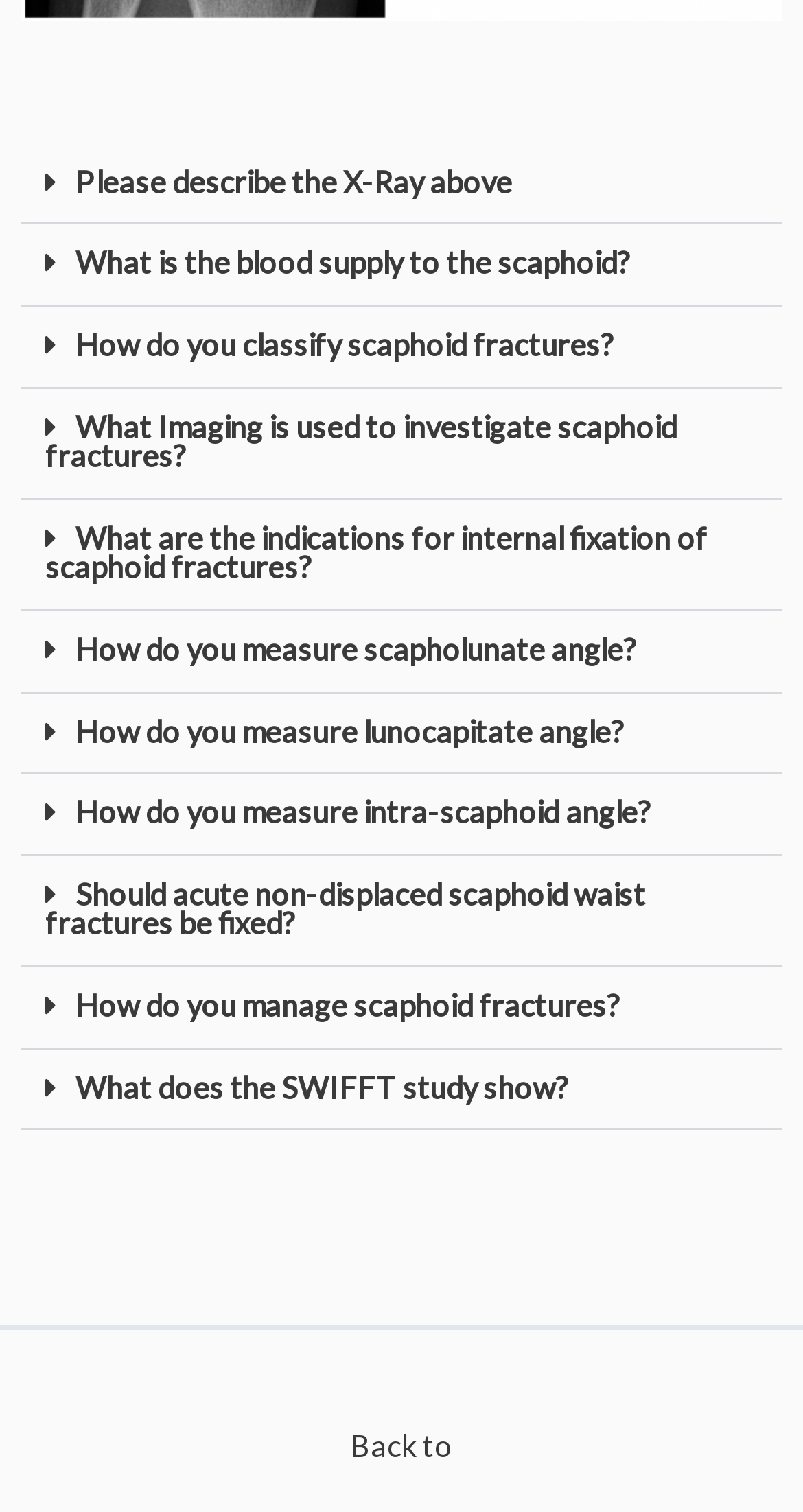Highlight the bounding box coordinates of the element you need to click to perform the following instruction: "Click the 'Back to' link."

[0.436, 0.938, 0.564, 0.975]